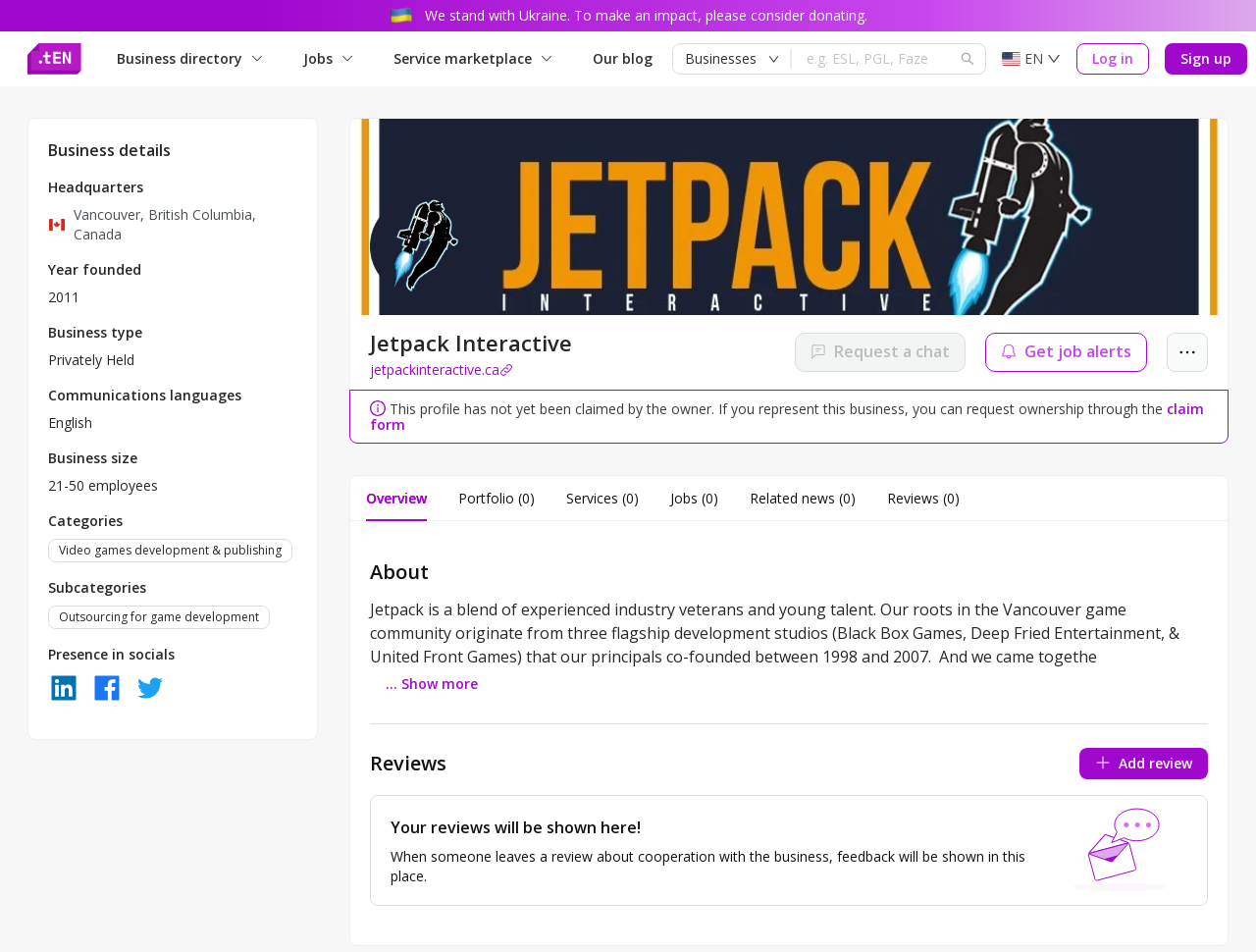Identify the bounding box coordinates of the region that needs to be clicked to carry out this instruction: "Search for a business". Provide these coordinates as four float numbers ranging from 0 to 1, i.e., [left, top, right, bottom].

[0.642, 0.051, 0.762, 0.073]